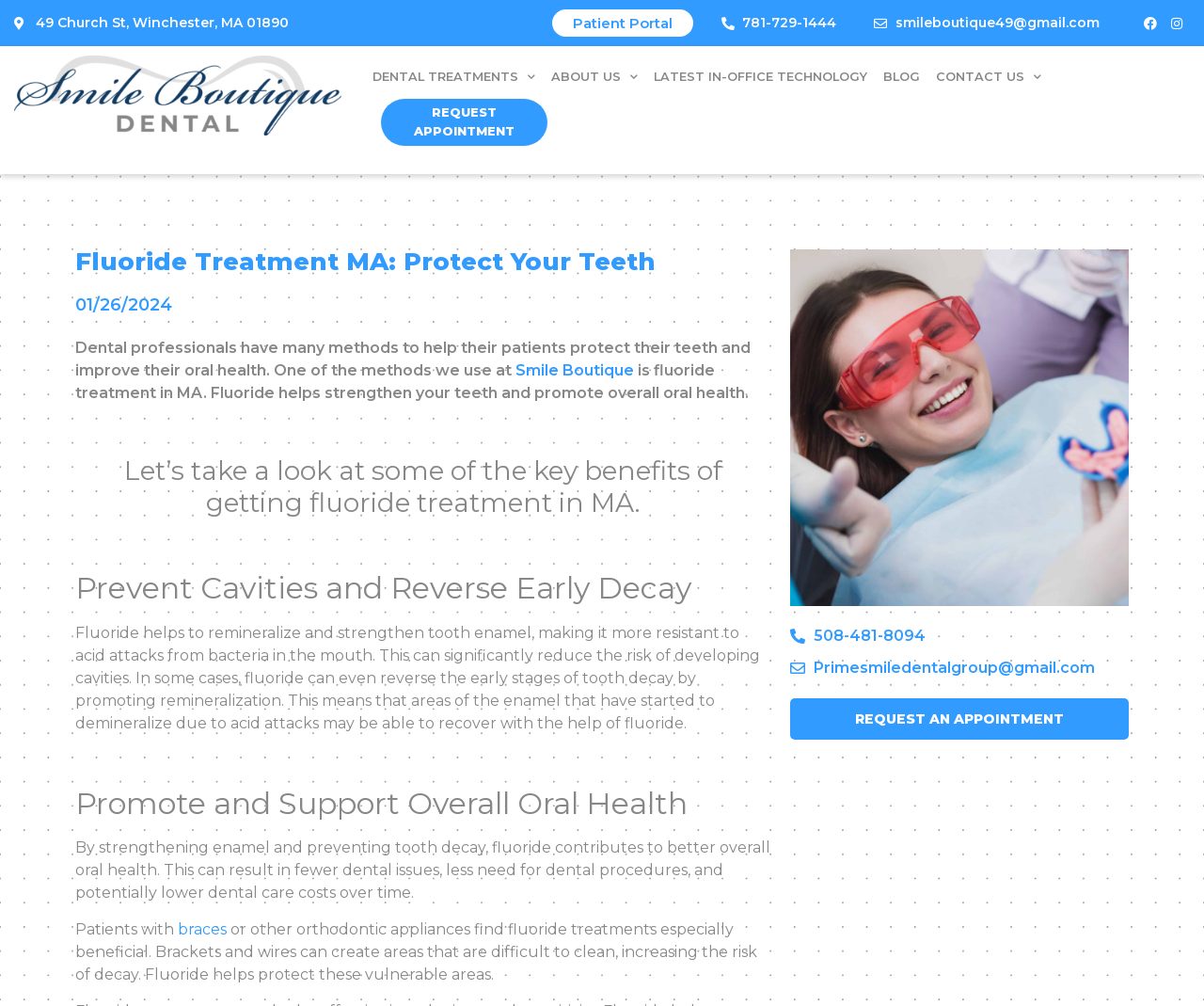Please give the bounding box coordinates of the area that should be clicked to fulfill the following instruction: "Click the Archive link". The coordinates should be in the format of four float numbers from 0 to 1, i.e., [left, top, right, bottom].

None